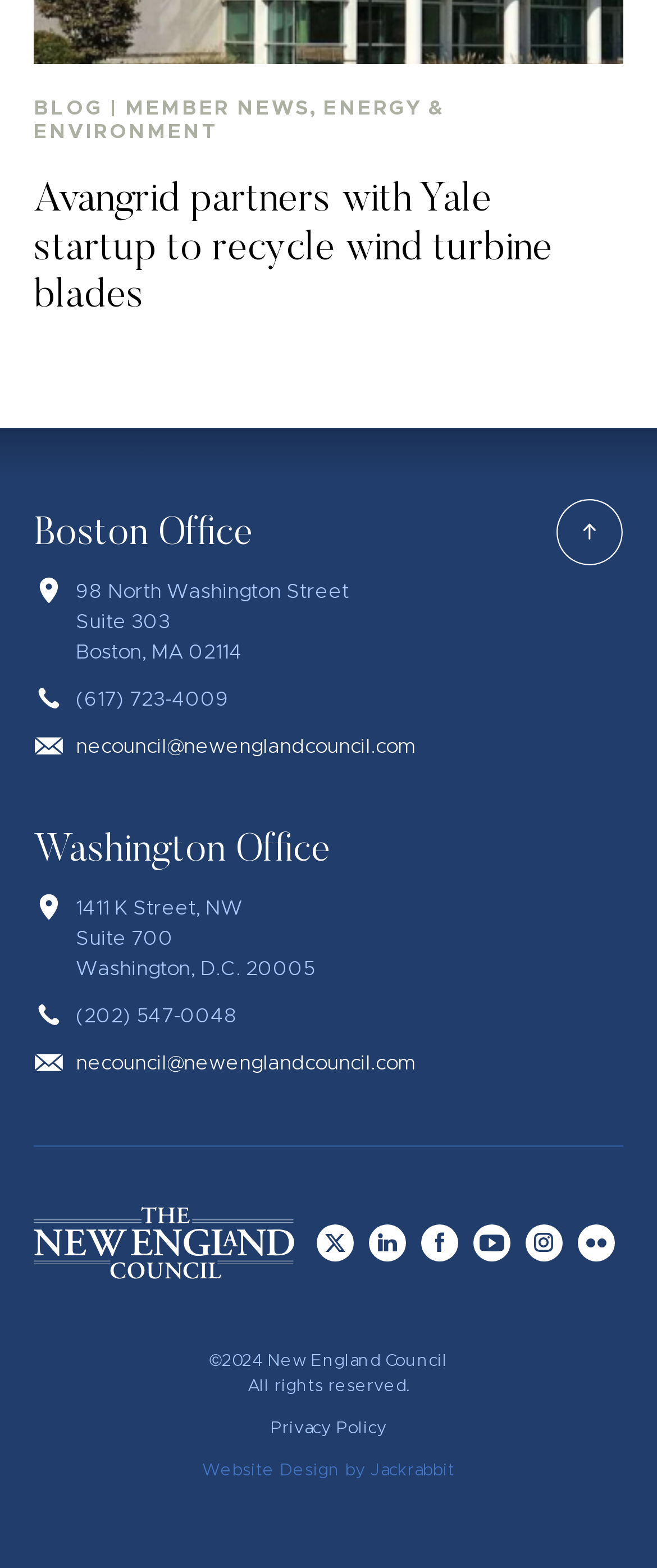Kindly determine the bounding box coordinates of the area that needs to be clicked to fulfill this instruction: "Click on the image at the top right corner".

[0.846, 0.318, 0.949, 0.361]